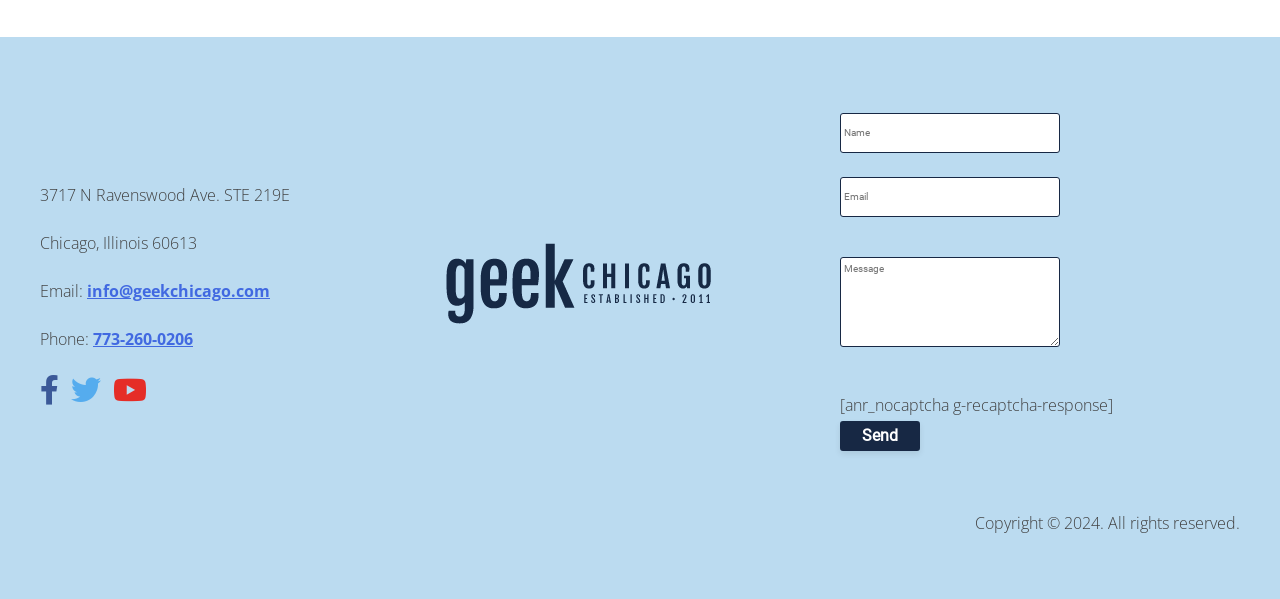What social media platforms are linked on the webpage?
Please provide a detailed and comprehensive answer to the question.

There are three link elements in the top section of the webpage, each representing a social media platform. The icons are not explicitly labeled, but they are commonly used symbols for social media platforms.